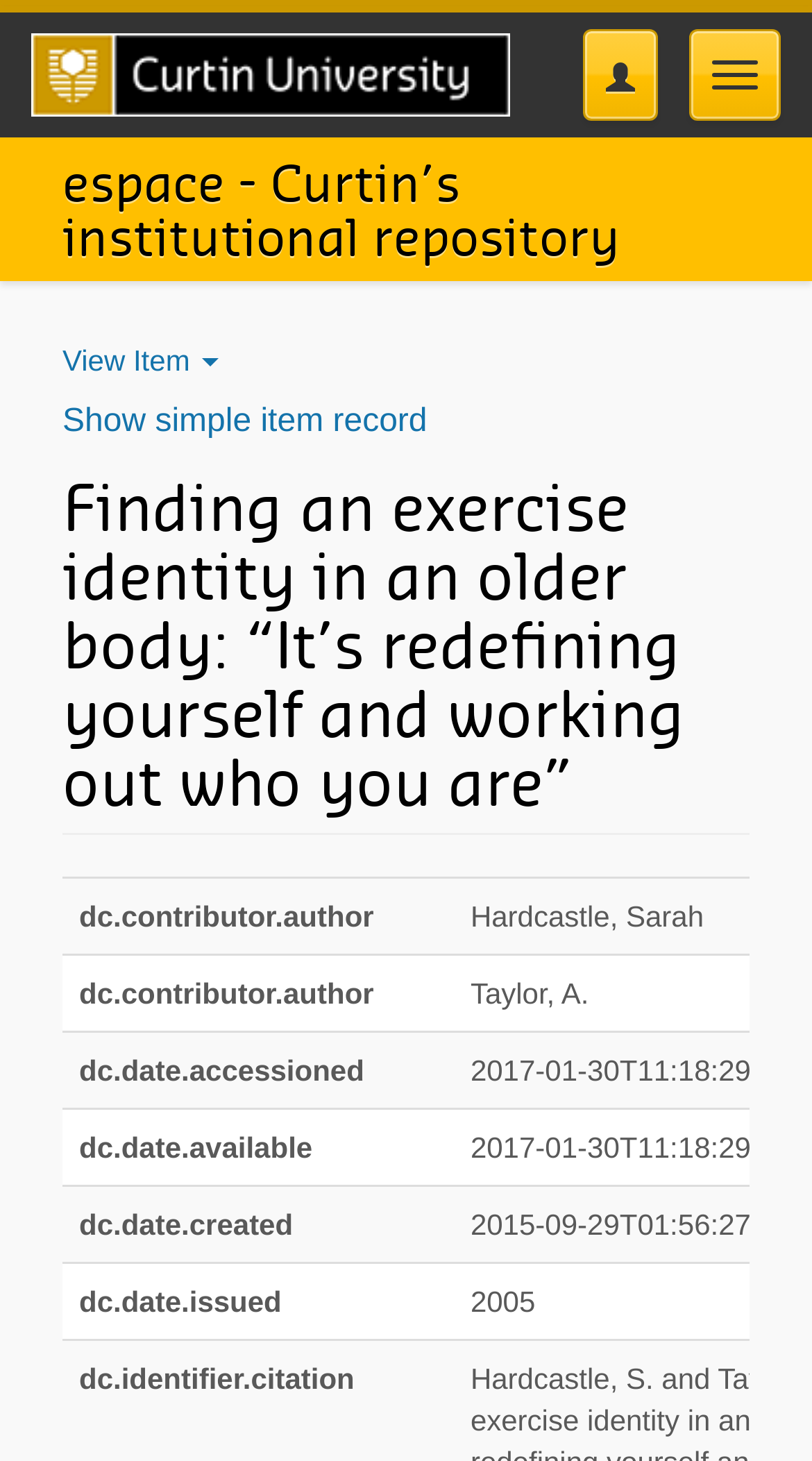Using the information in the image, give a comprehensive answer to the question: 
What is the name of the university?

I found the answer by looking at the image and link at the top of the page, which says 'Curtin University Homepage'.